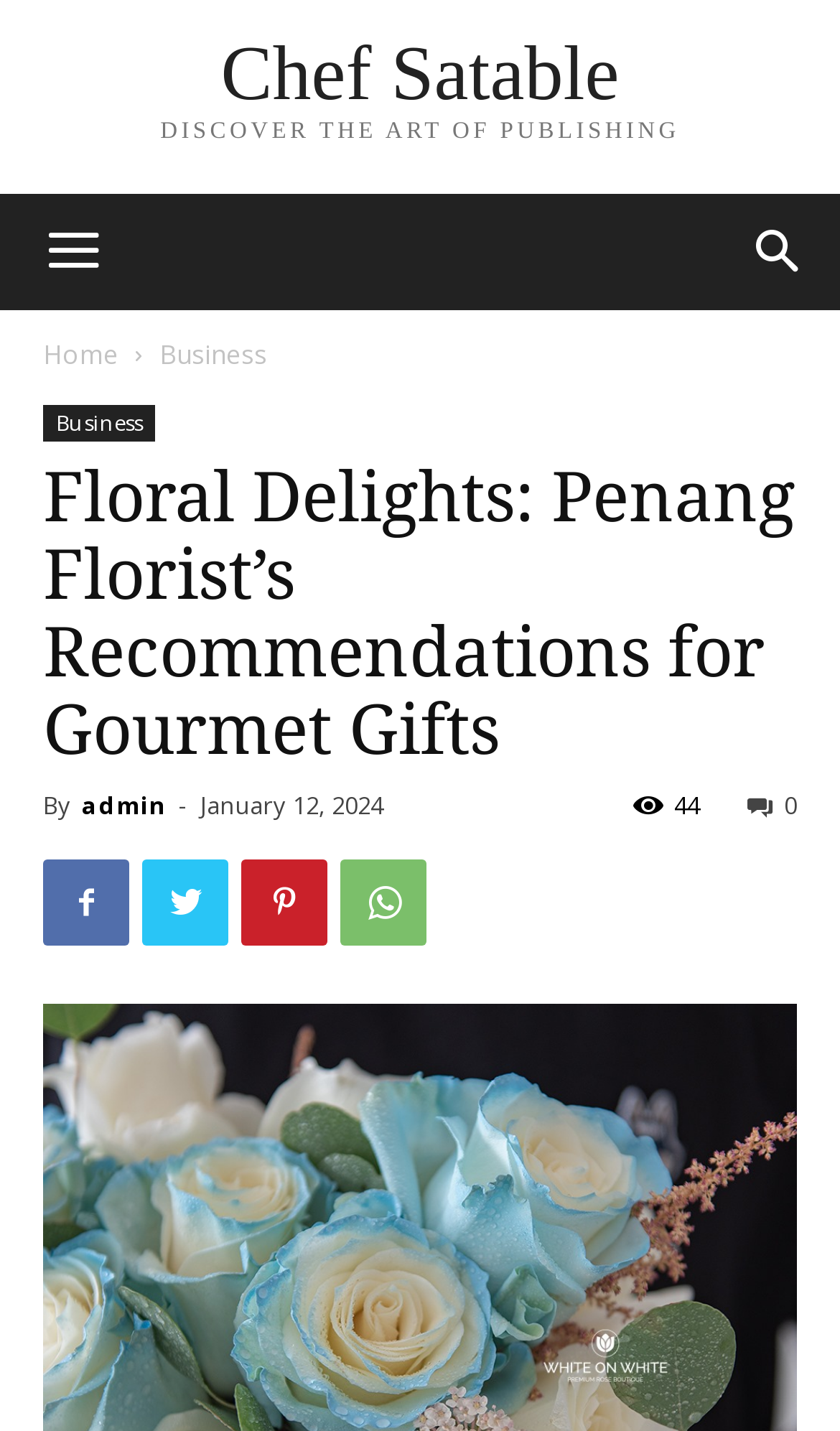Refer to the image and provide a thorough answer to this question:
What is the date of the article?

I found the date of the article in the article section, which is 'January 12, 2024', displayed next to the author's name.